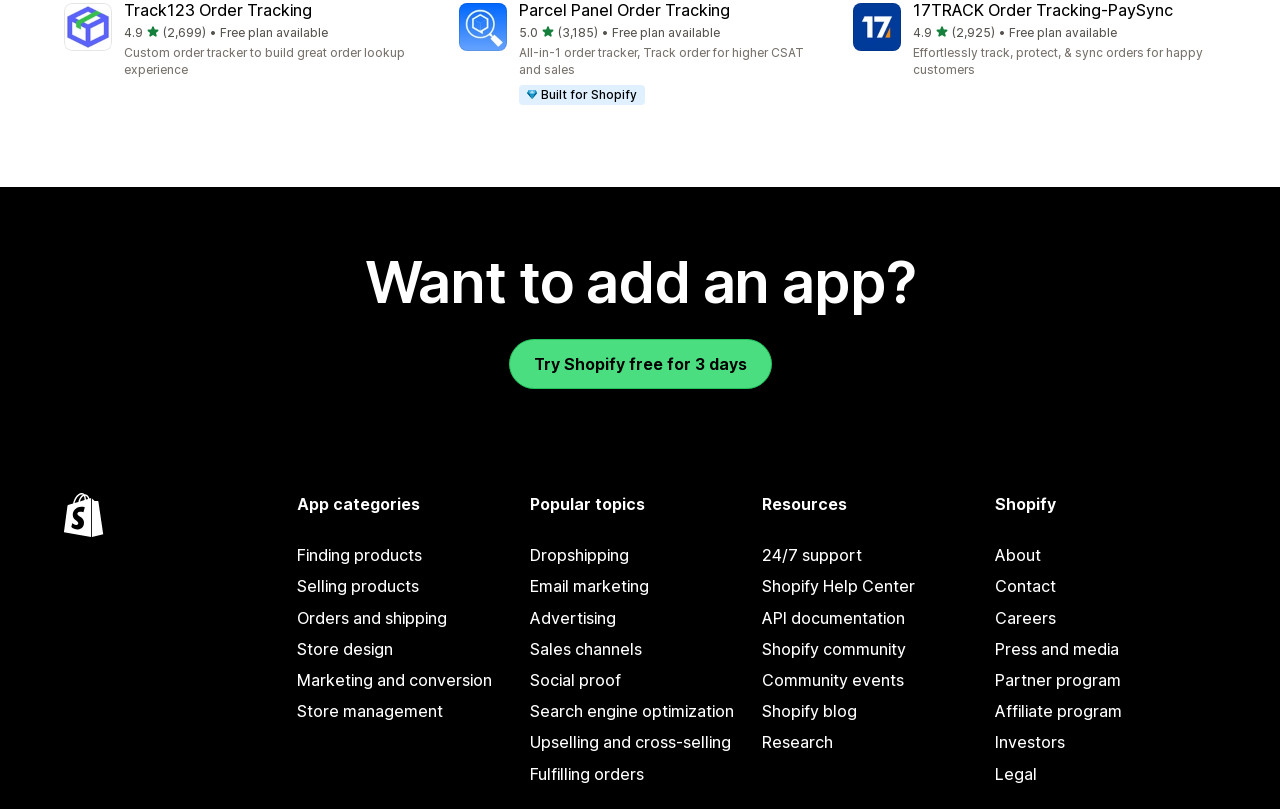Locate the bounding box coordinates of the area you need to click to fulfill this instruction: 'Get 24/7 support'. The coordinates must be in the form of four float numbers ranging from 0 to 1: [left, top, right, bottom].

[0.596, 0.668, 0.768, 0.706]